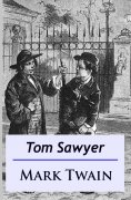Please answer the following question using a single word or phrase: 
Who is the author of the novel?

MARK TWAIN